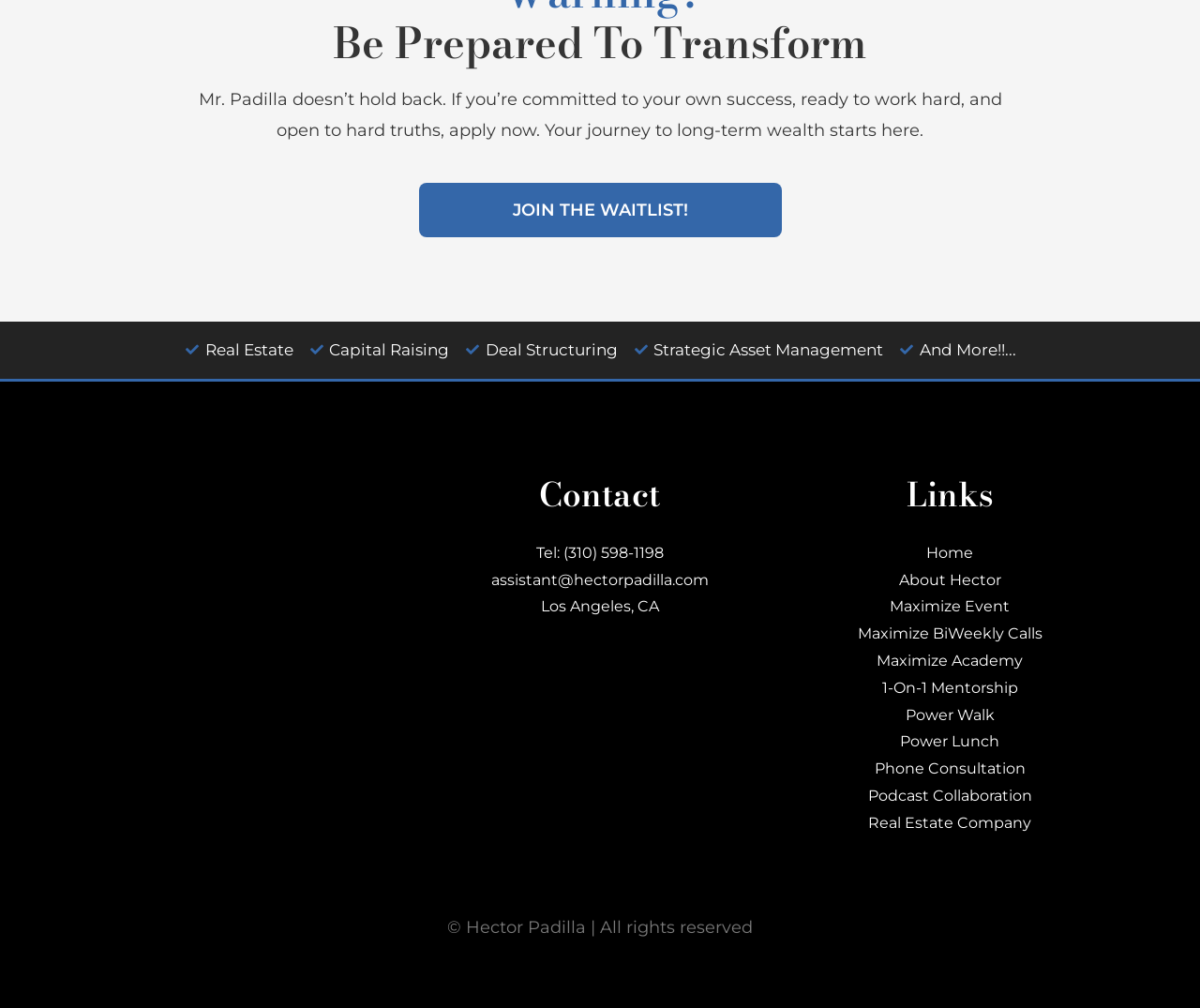Use a single word or phrase to answer the question: 
What is the purpose of the 'JOIN THE WAITLIST!' button?

To apply for a program or service